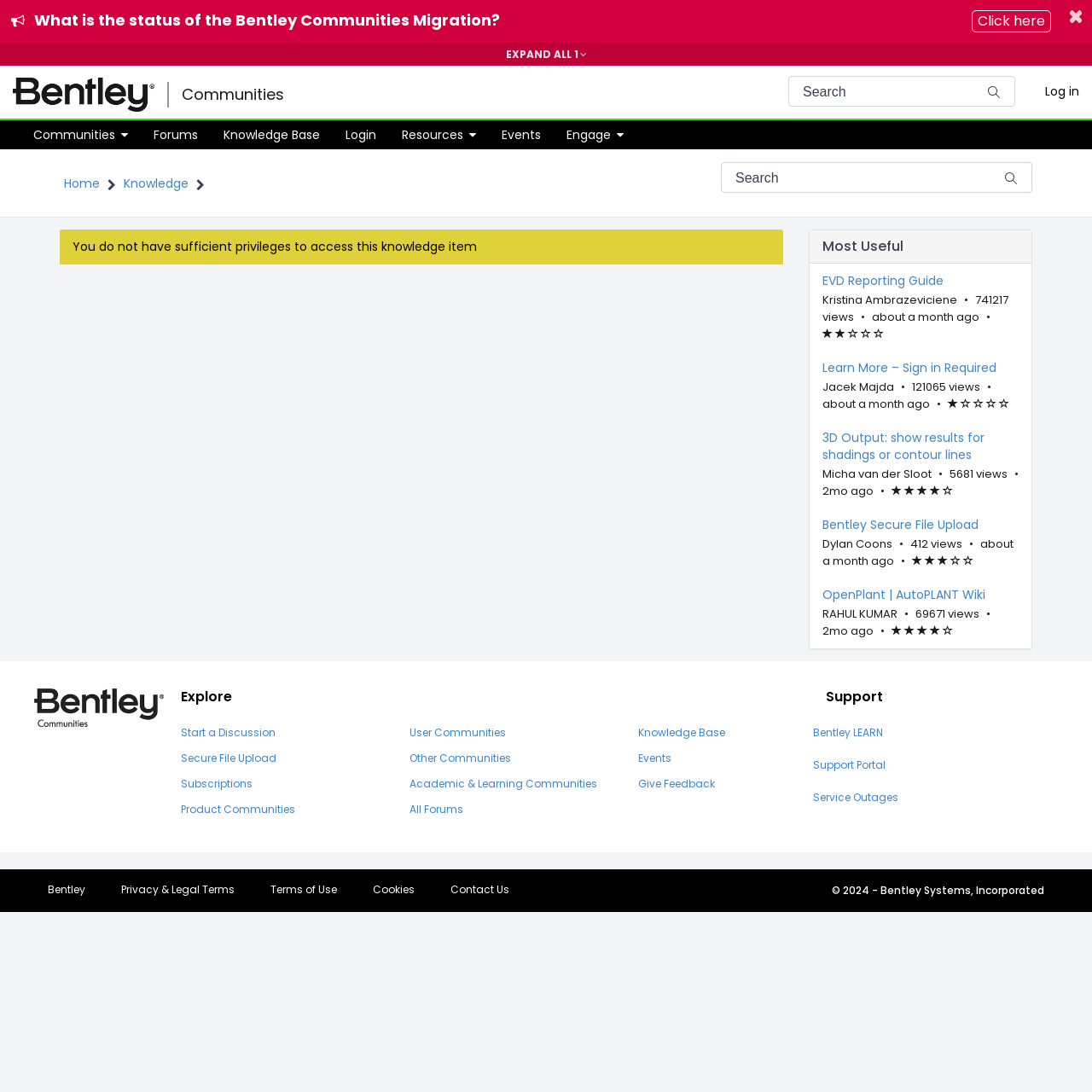How many views does the article 'OpenPlant | AutoPLANT Wiki' have?
Please interpret the details in the image and answer the question thoroughly.

The webpage has a section 'Most Useful Articles' which lists several articles, including 'OpenPlant | AutoPLANT Wiki'. The article metadata specifies that it has 69671 views.